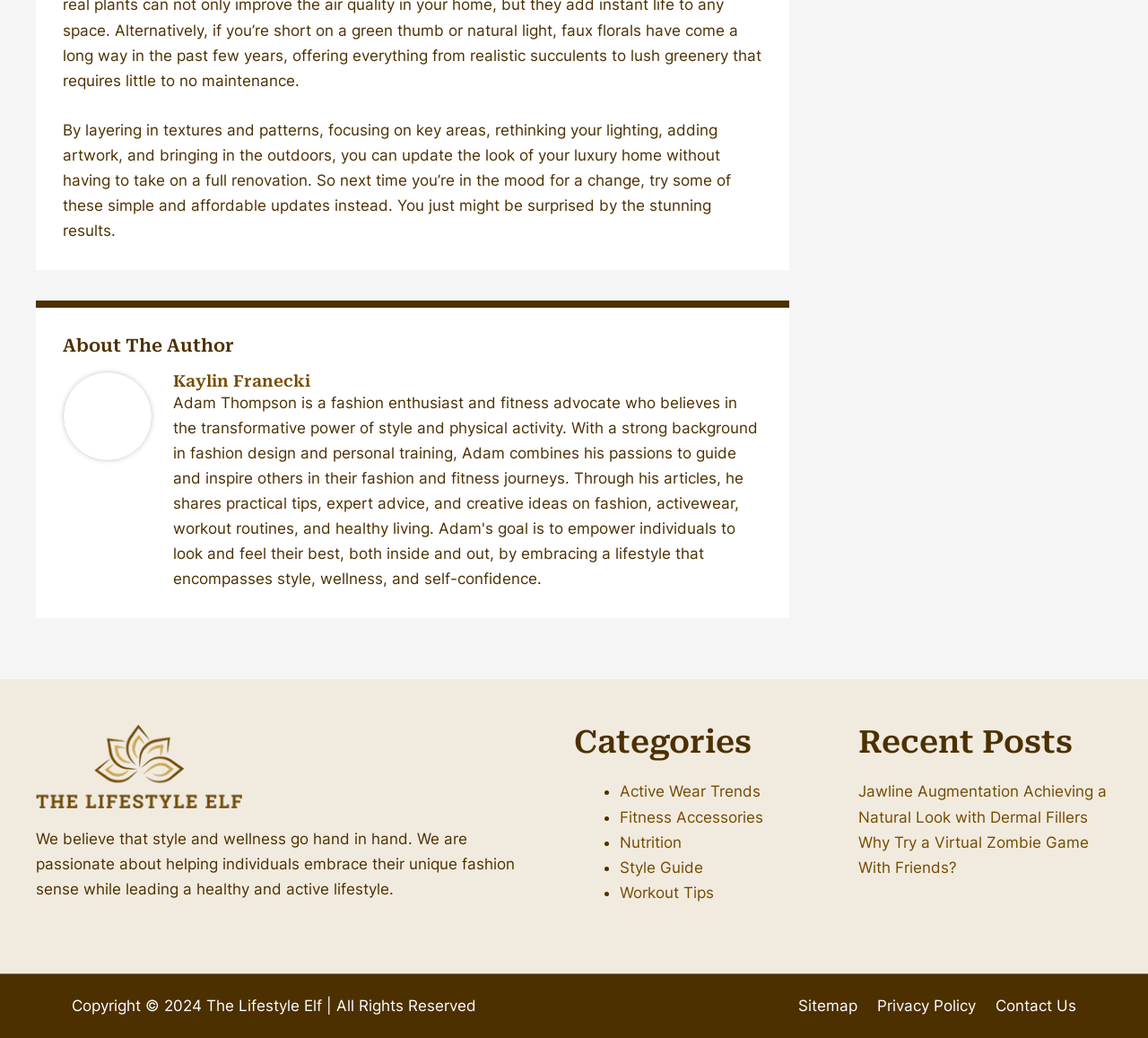Please predict the bounding box coordinates (top-left x, top-left y, bottom-right x, bottom-right y) for the UI element in the screenshot that fits the description: Sitemap

[0.682, 0.96, 0.747, 0.977]